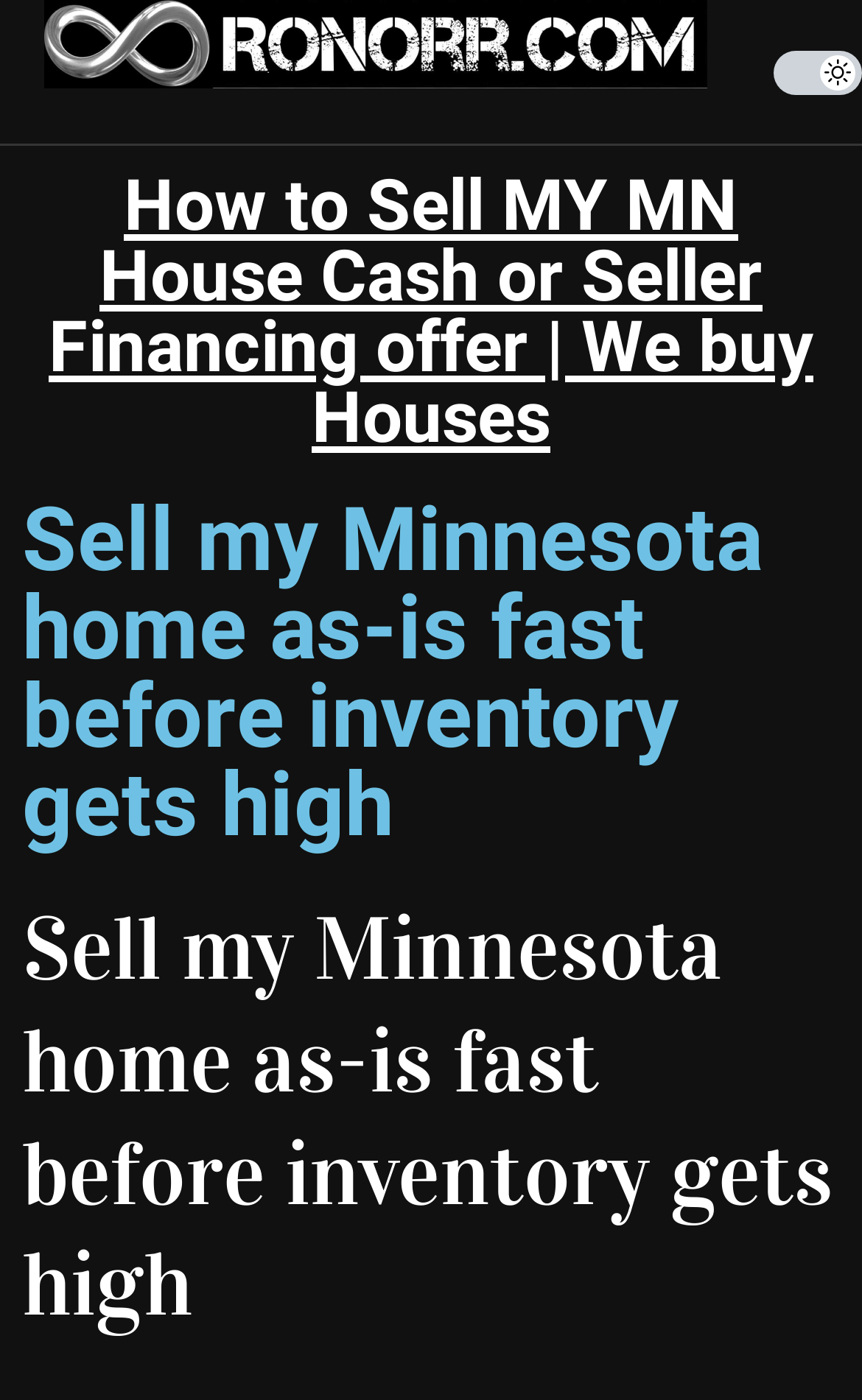Extract the text of the main heading from the webpage.

Sell my Minnesota home as-is fast before inventory gets high